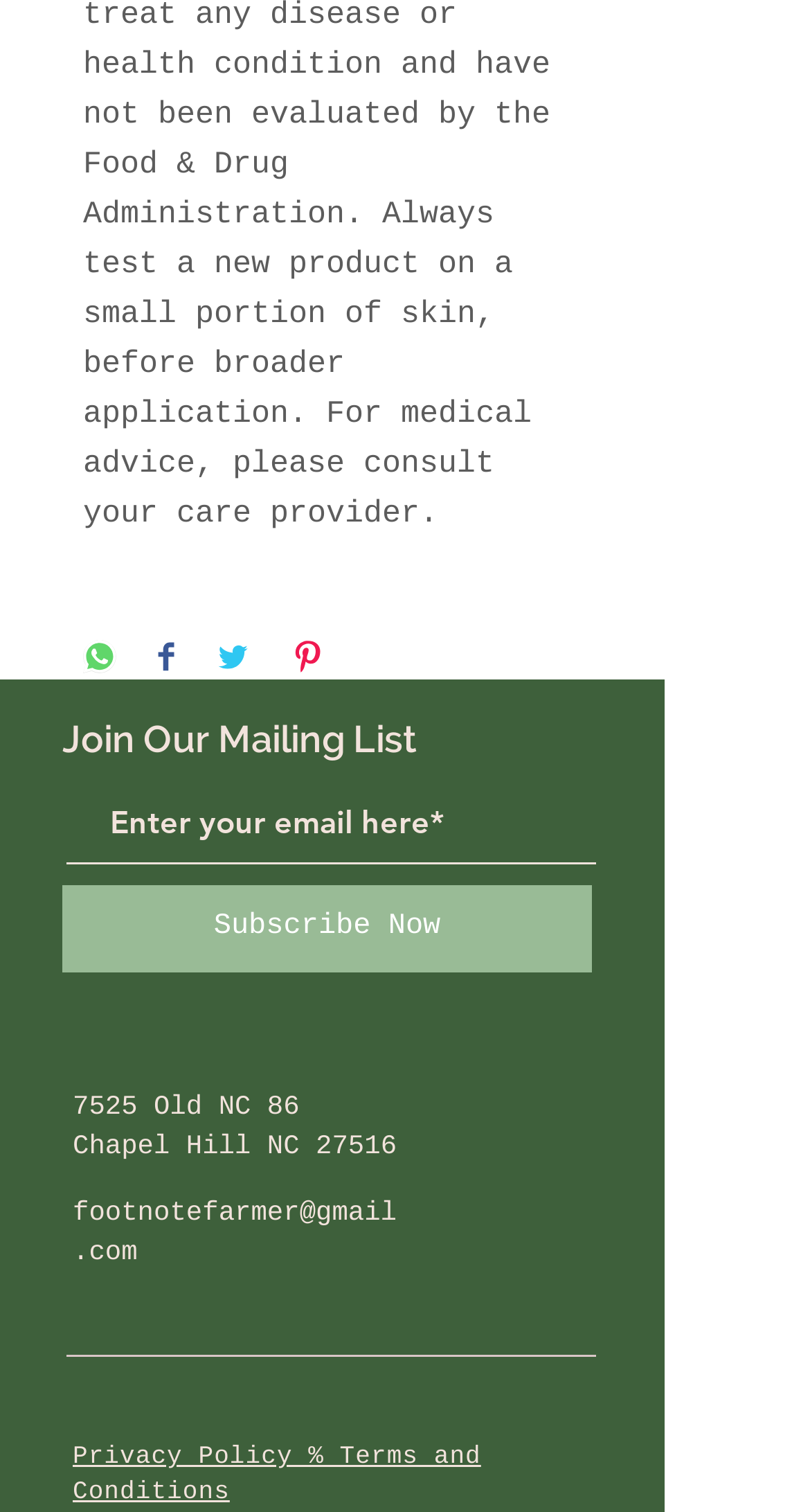What is the link at the bottom of the webpage for?
Examine the webpage screenshot and provide an in-depth answer to the question.

The link at the bottom of the webpage is labeled as 'Privacy Policy & Terms and Conditions', which suggests that it leads to a page that outlines the website's privacy policy and terms of use.